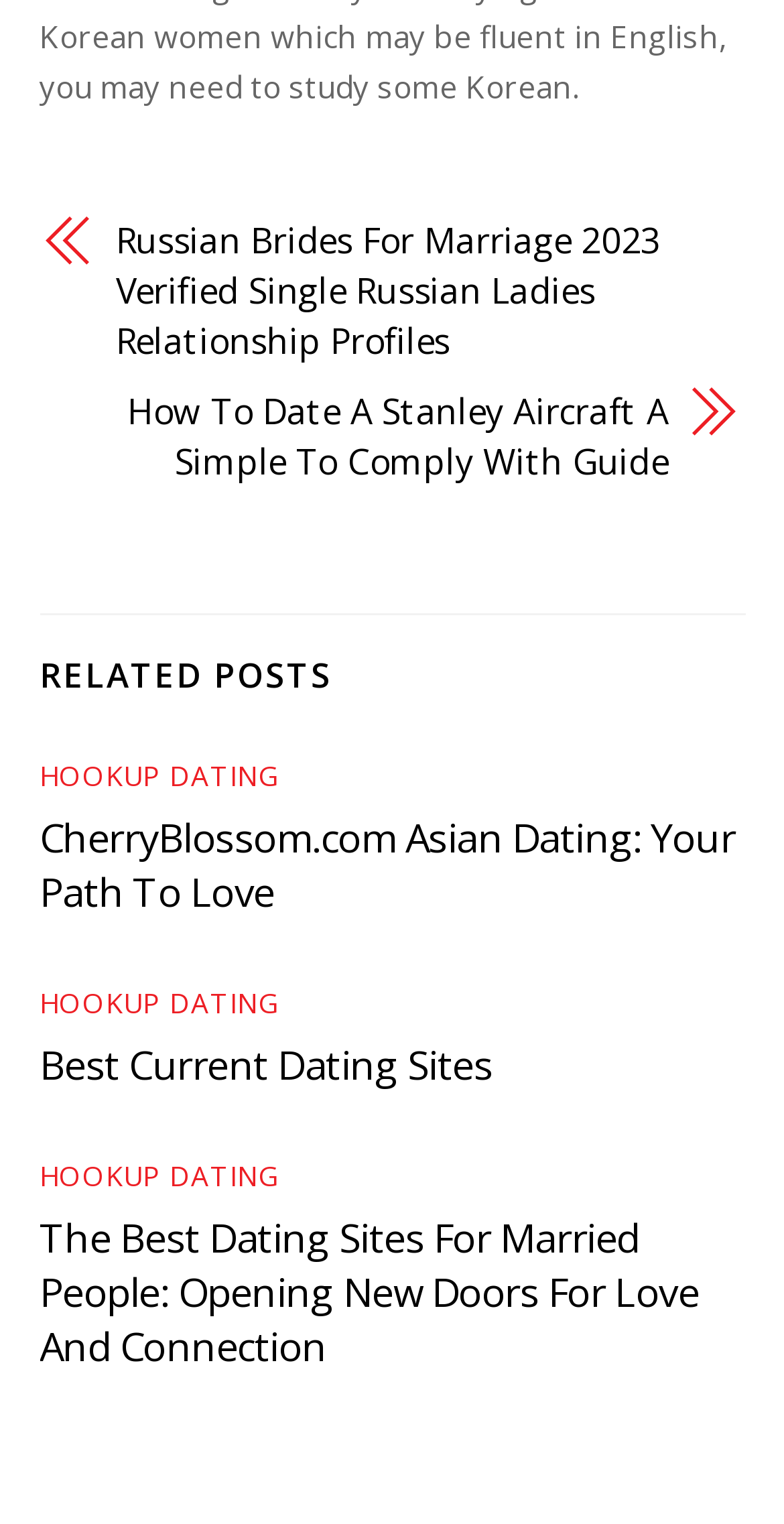Provide the bounding box coordinates of the UI element this sentence describes: "Best Current Dating Sites".

[0.05, 0.681, 0.629, 0.717]